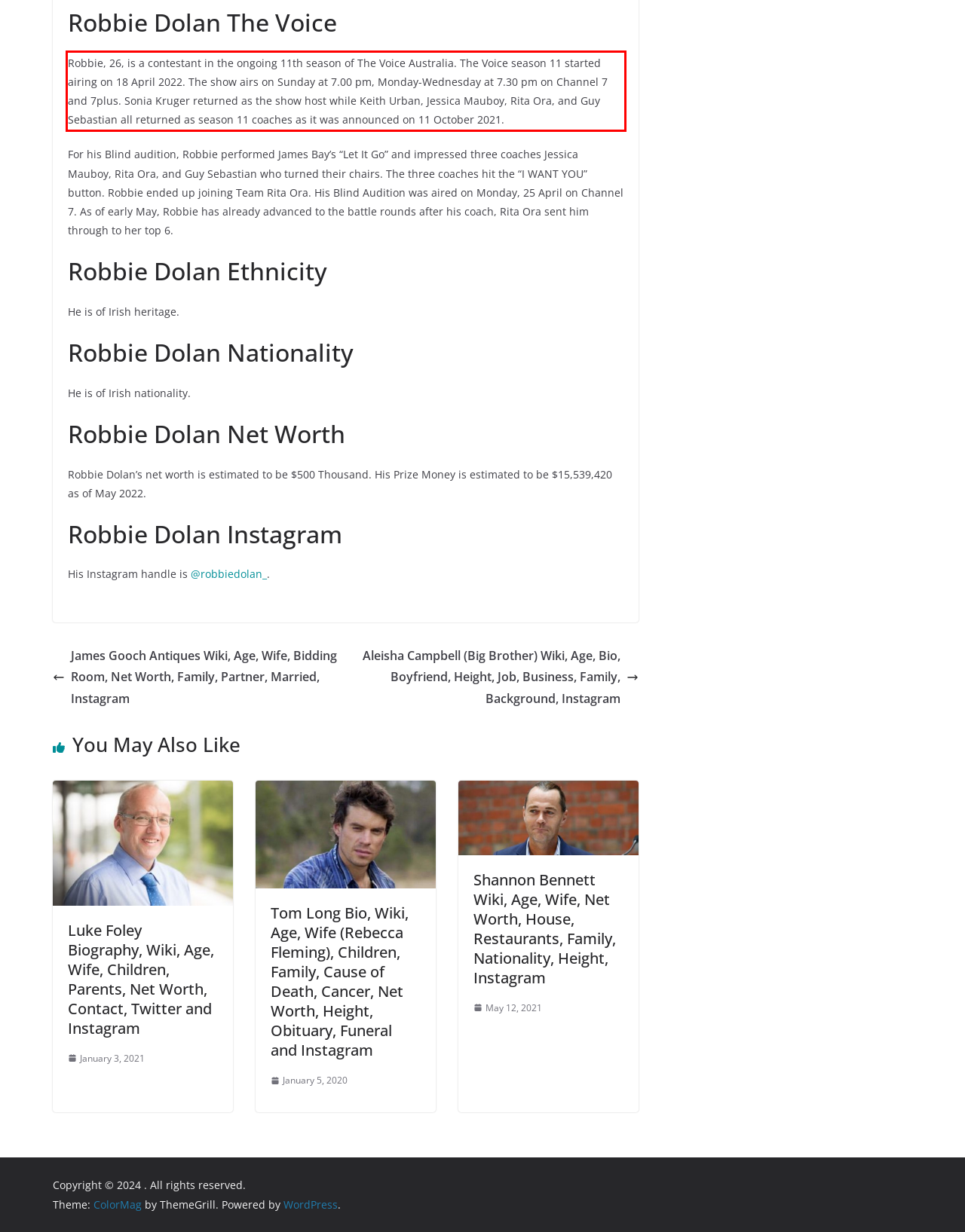You are provided with a webpage screenshot that includes a red rectangle bounding box. Extract the text content from within the bounding box using OCR.

Robbie, 26, is a contestant in the ongoing 11th season of The Voice Australia. The Voice season 11 started airing on 18 April 2022. The show airs on Sunday at 7.00 pm, Monday-Wednesday at 7.30 pm on Channel 7 and 7plus. Sonia Kruger returned as the show host while Keith Urban, Jessica Mauboy, Rita Ora, and Guy Sebastian all returned as season 11 coaches as it was announced on 11 October 2021.